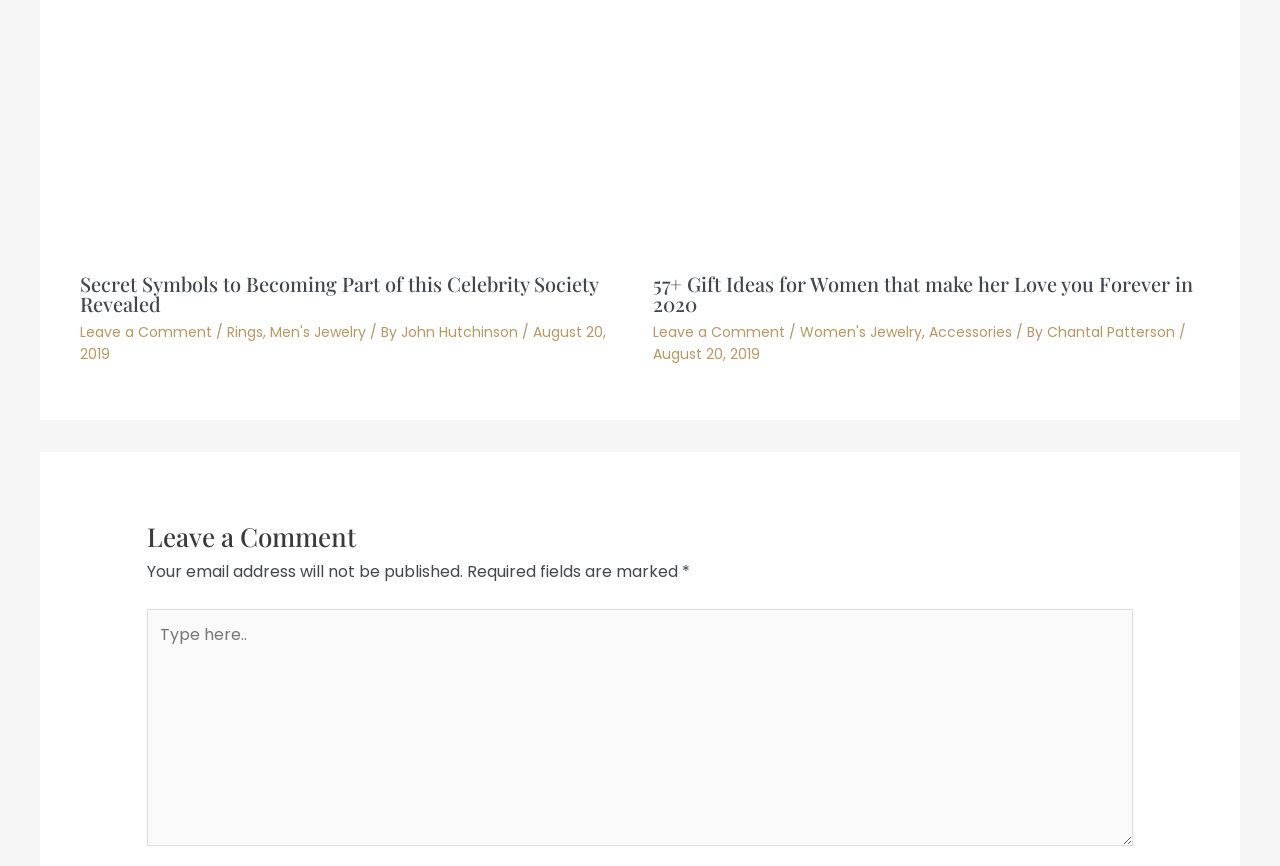Please mark the bounding box coordinates of the area that should be clicked to carry out the instruction: "Click the Add to Cart button".

None